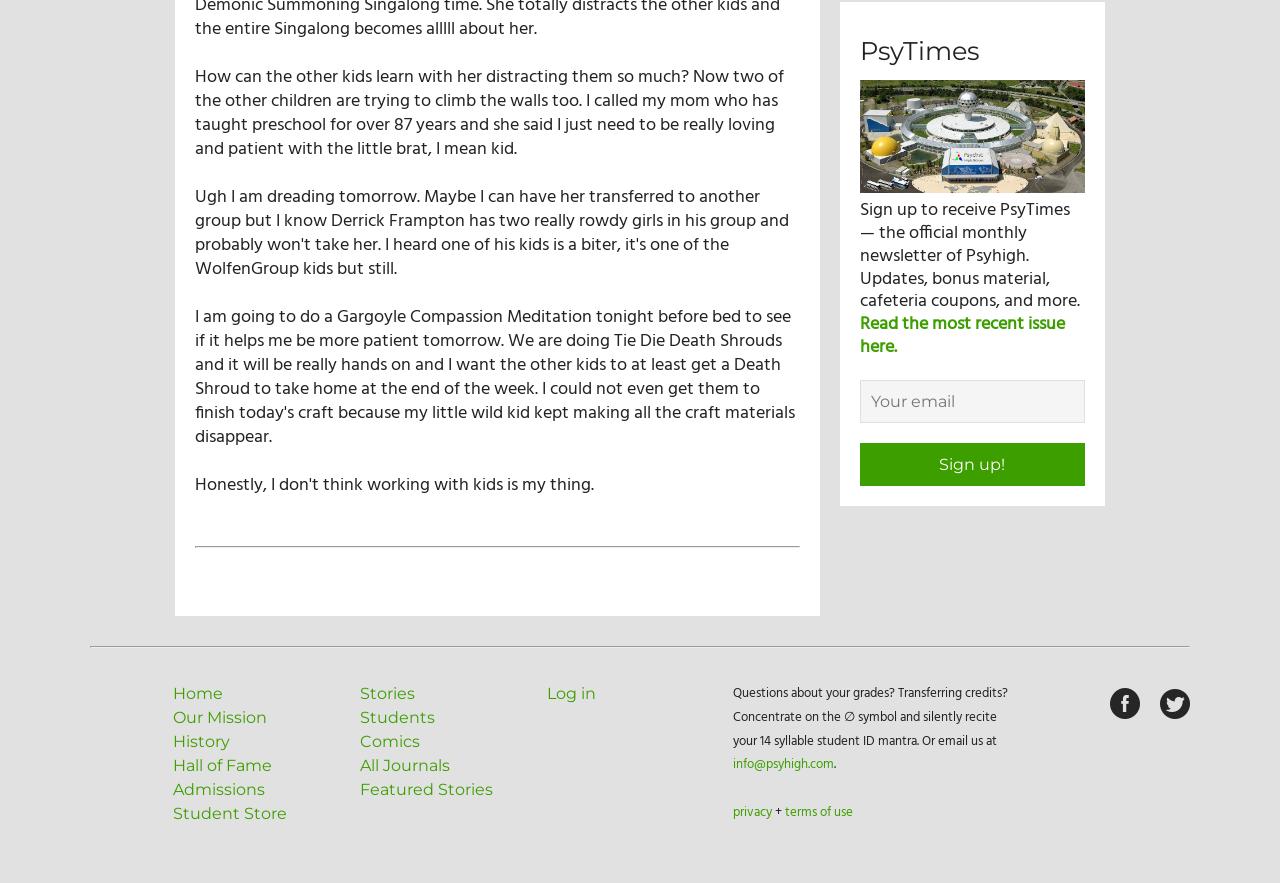Using a single word or phrase, answer the following question: 
What is the name of the newsletter?

PsyTimes